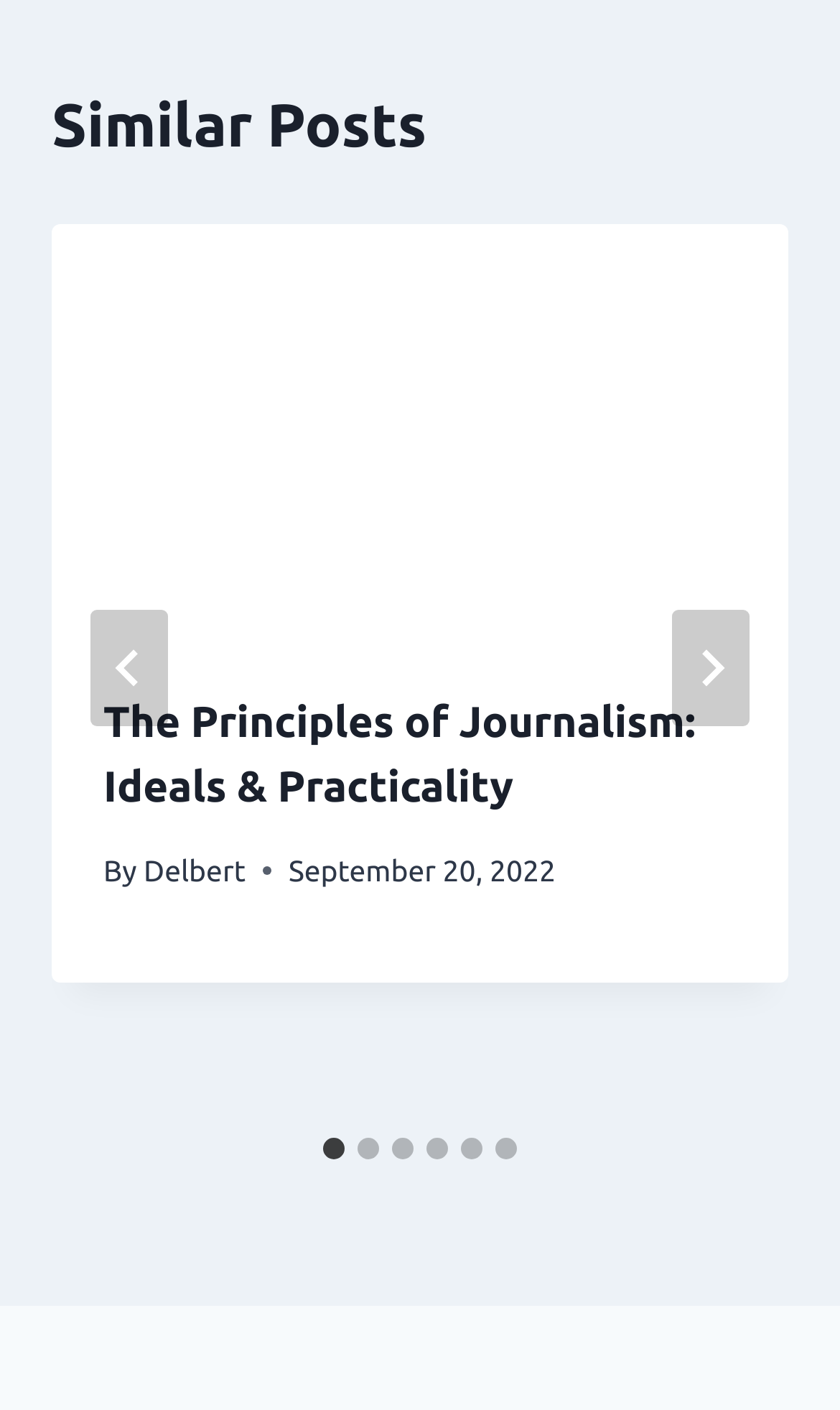What is the purpose of the buttons 'Go to last slide' and 'Next'?
Please ensure your answer is as detailed and informative as possible.

I inferred the purpose of the buttons 'Go to last slide' and 'Next' by looking at their positions and relationships with the tabpanel element with the ID 1036, which suggests that they are used to navigate through the slides.